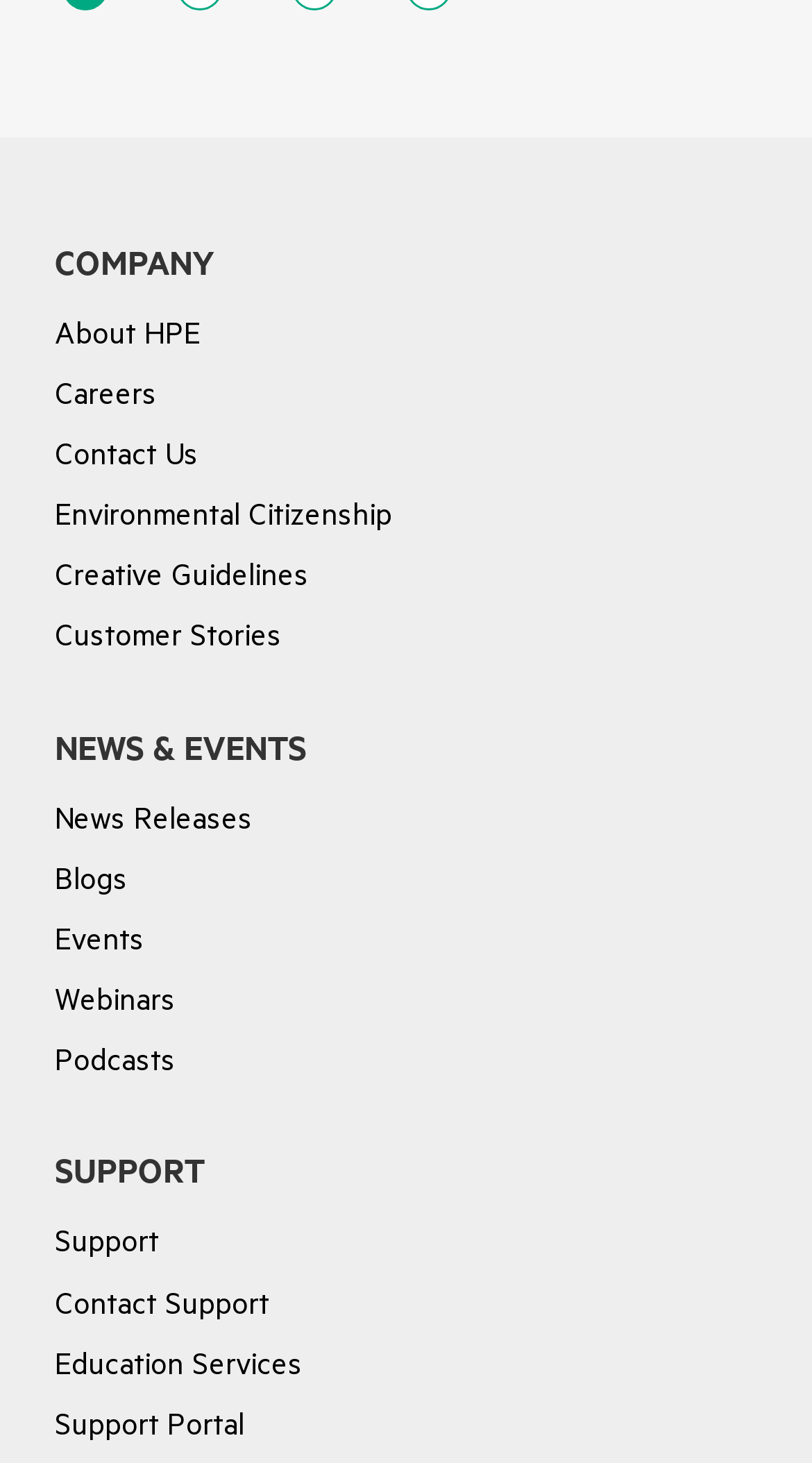Please find the bounding box coordinates of the element's region to be clicked to carry out this instruction: "Get support".

[0.068, 0.836, 0.196, 0.872]